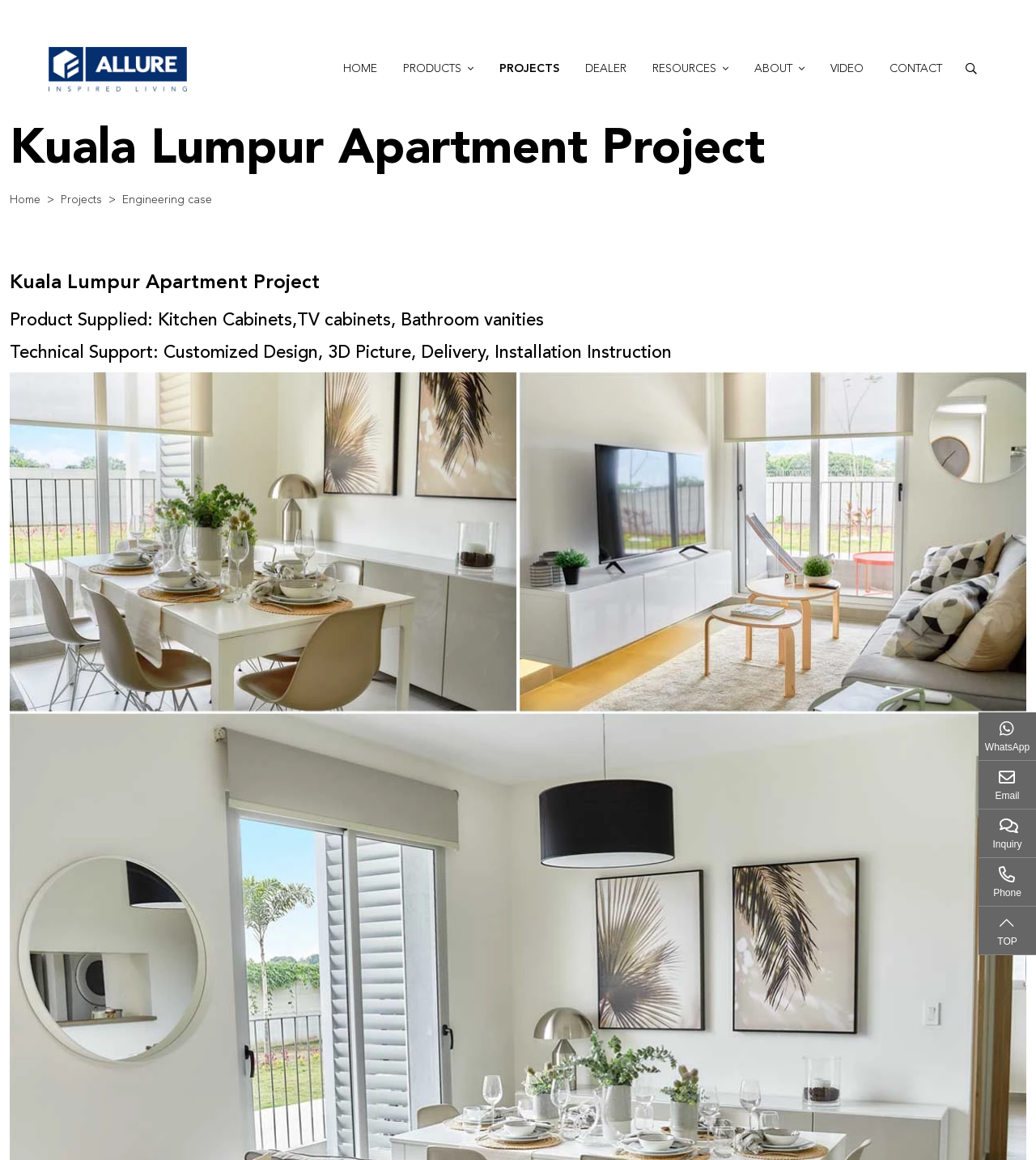Please identify the bounding box coordinates of the element that needs to be clicked to perform the following instruction: "View KITCHEN CABINETS products".

[0.244, 0.105, 0.367, 0.131]